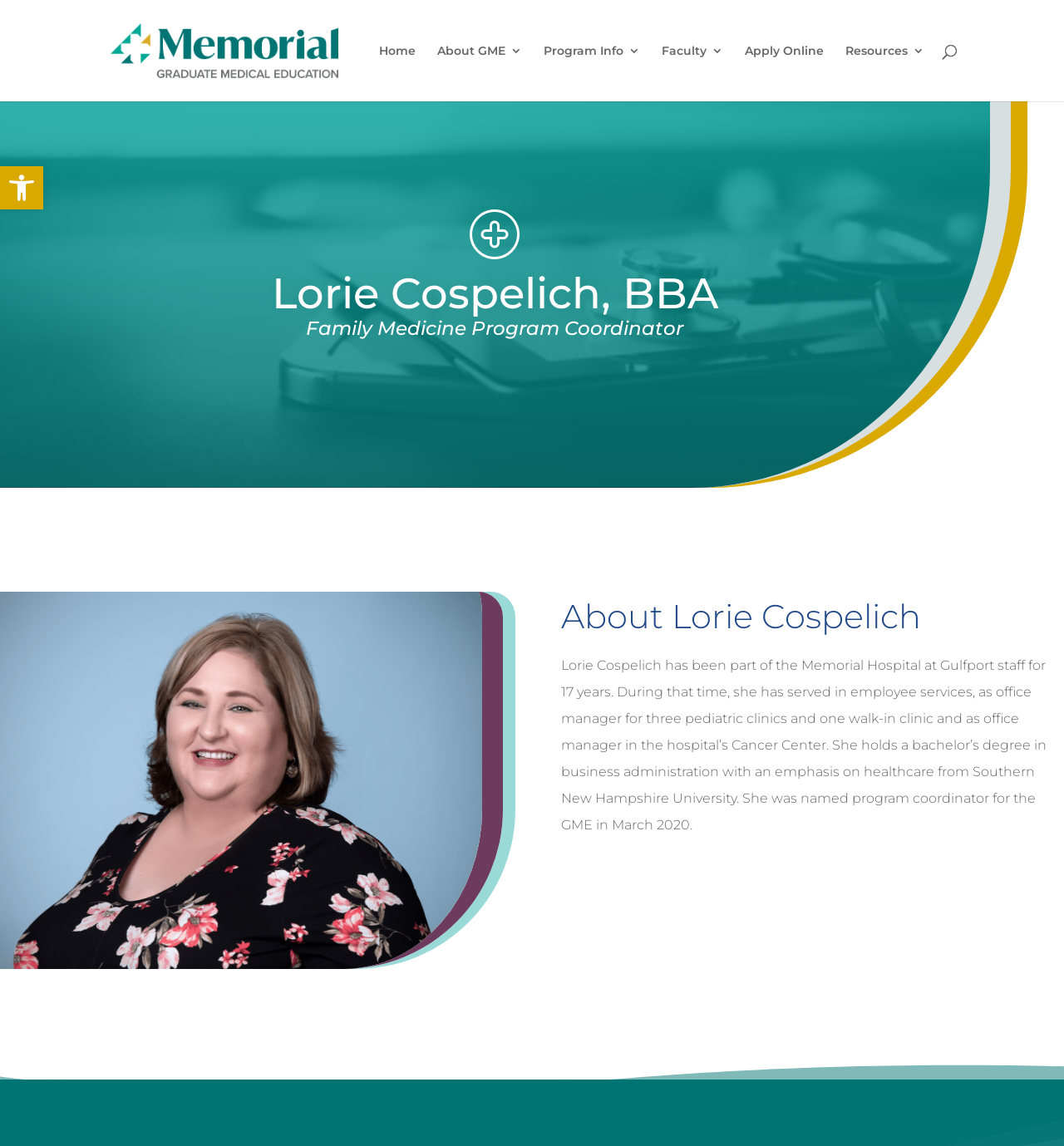Locate and provide the bounding box coordinates for the HTML element that matches this description: "alt="Memorial Graduate Medical Education Program"".

[0.103, 0.036, 0.278, 0.05]